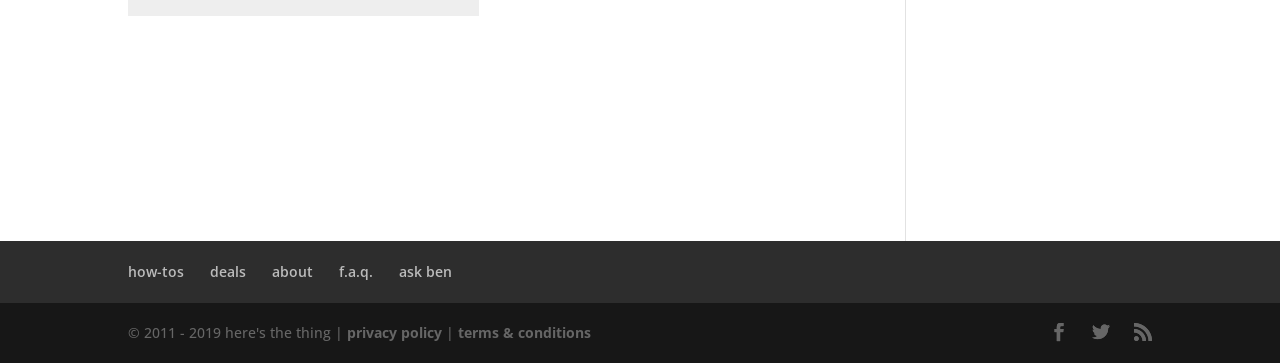Find the bounding box coordinates for the area that should be clicked to accomplish the instruction: "Click on the SoundStage! Ultra link".

None